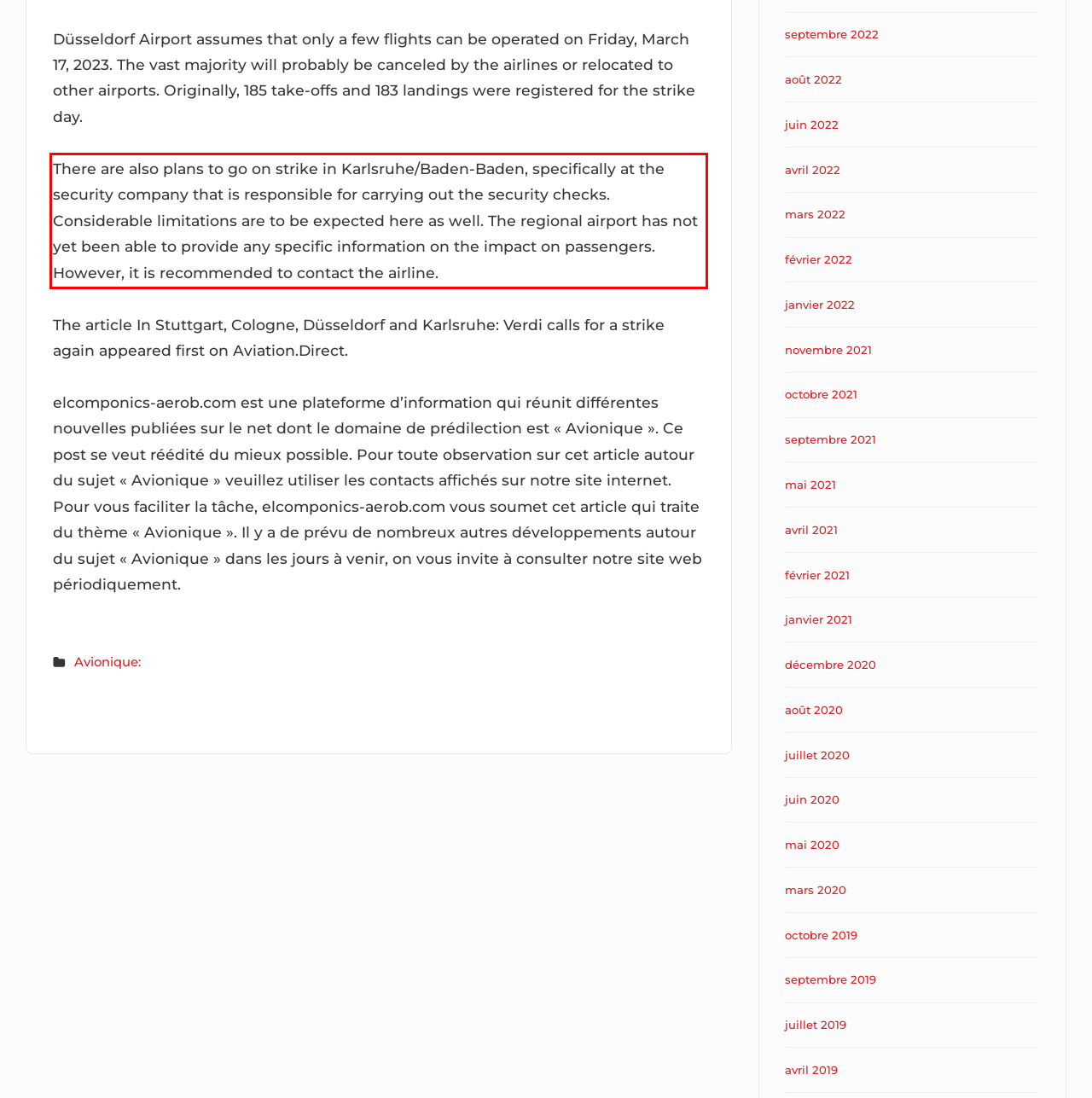Given a screenshot of a webpage, locate the red bounding box and extract the text it encloses.

There are also plans to go on strike in Karlsruhe/Baden-Baden, specifically at the security company that is responsible for carrying out the security checks. Considerable limitations are to be expected here as well. The regional airport has not yet been able to provide any specific information on the impact on passengers. However, it is recommended to contact the airline.